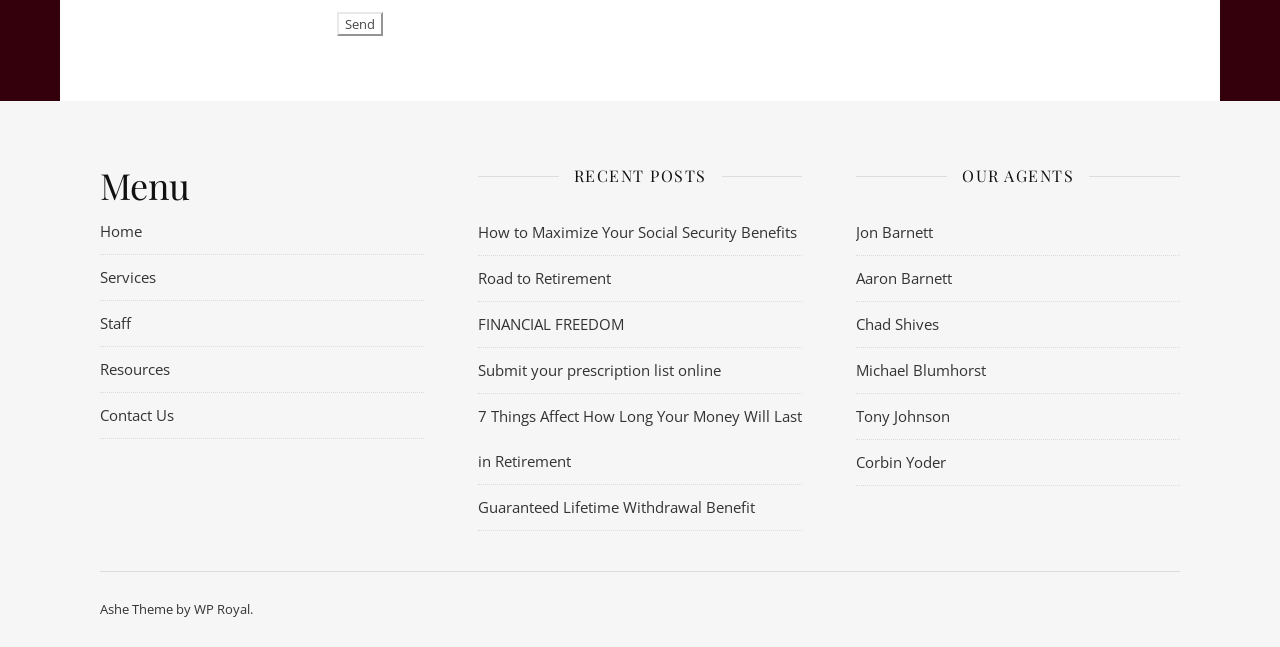What is the purpose of the 'Send' button?
Provide a detailed and well-explained answer to the question.

The 'Send' button is located at the top of the webpage, and its purpose is likely to send a message, form, or request. Without more context, it's difficult to determine exactly what it sends, but its placement and label suggest it's related to user input or submission.